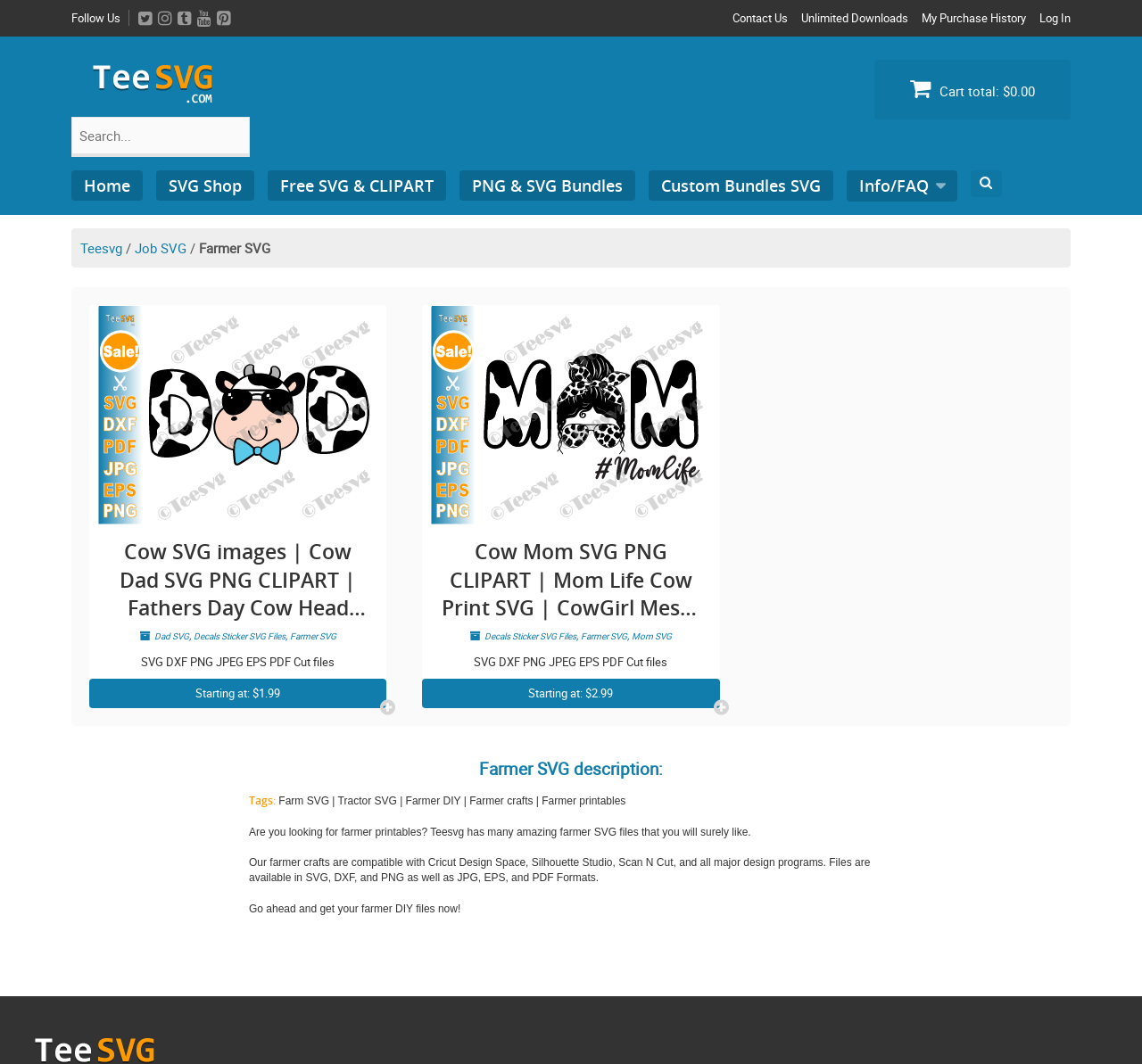Please give a succinct answer using a single word or phrase:
What type of files are available for download?

SVG, DXF, PNG, JPG, EPS, PDF